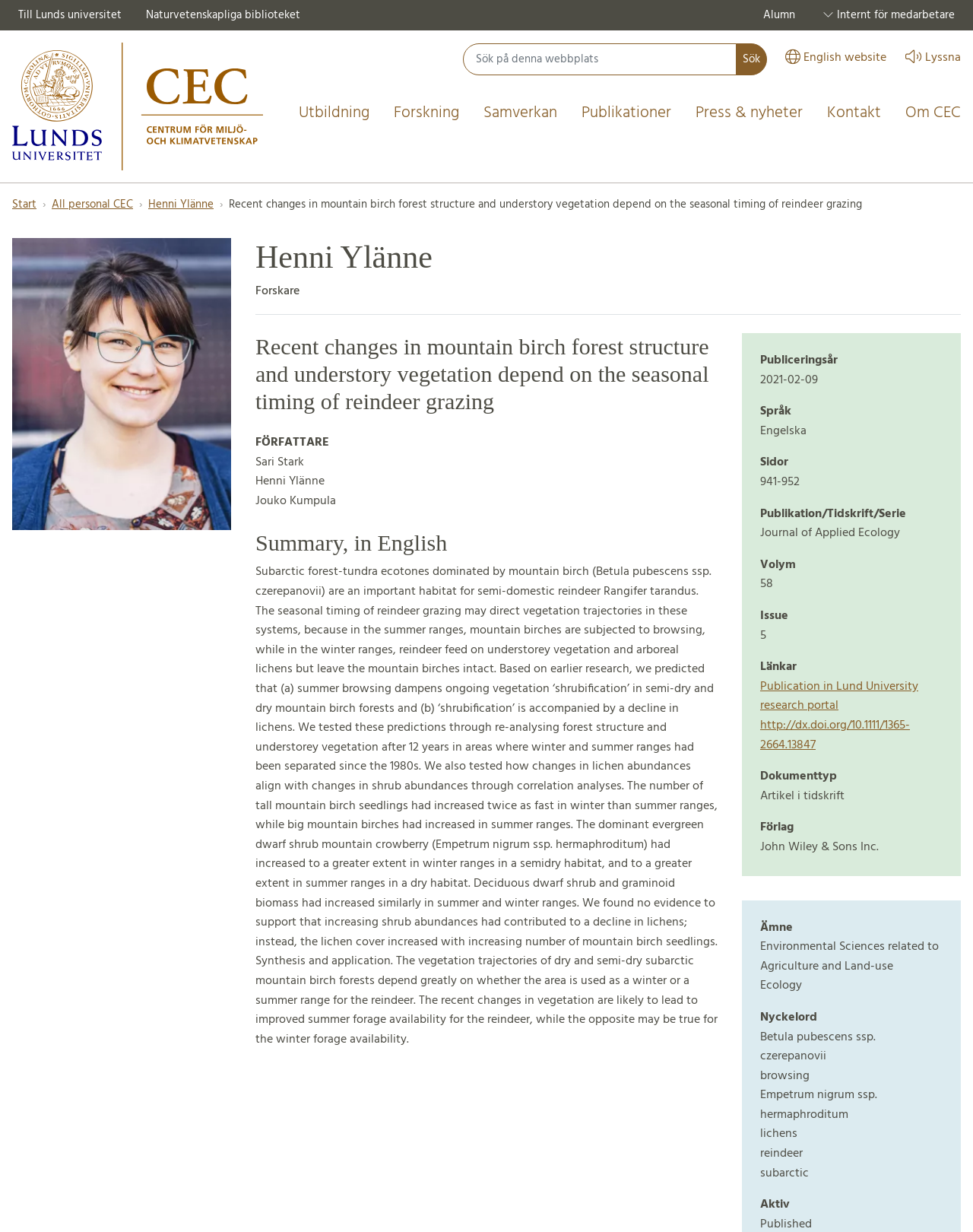Provide a brief response to the question below using a single word or phrase: 
What is the journal name of the publication?

Journal of Applied Ecology